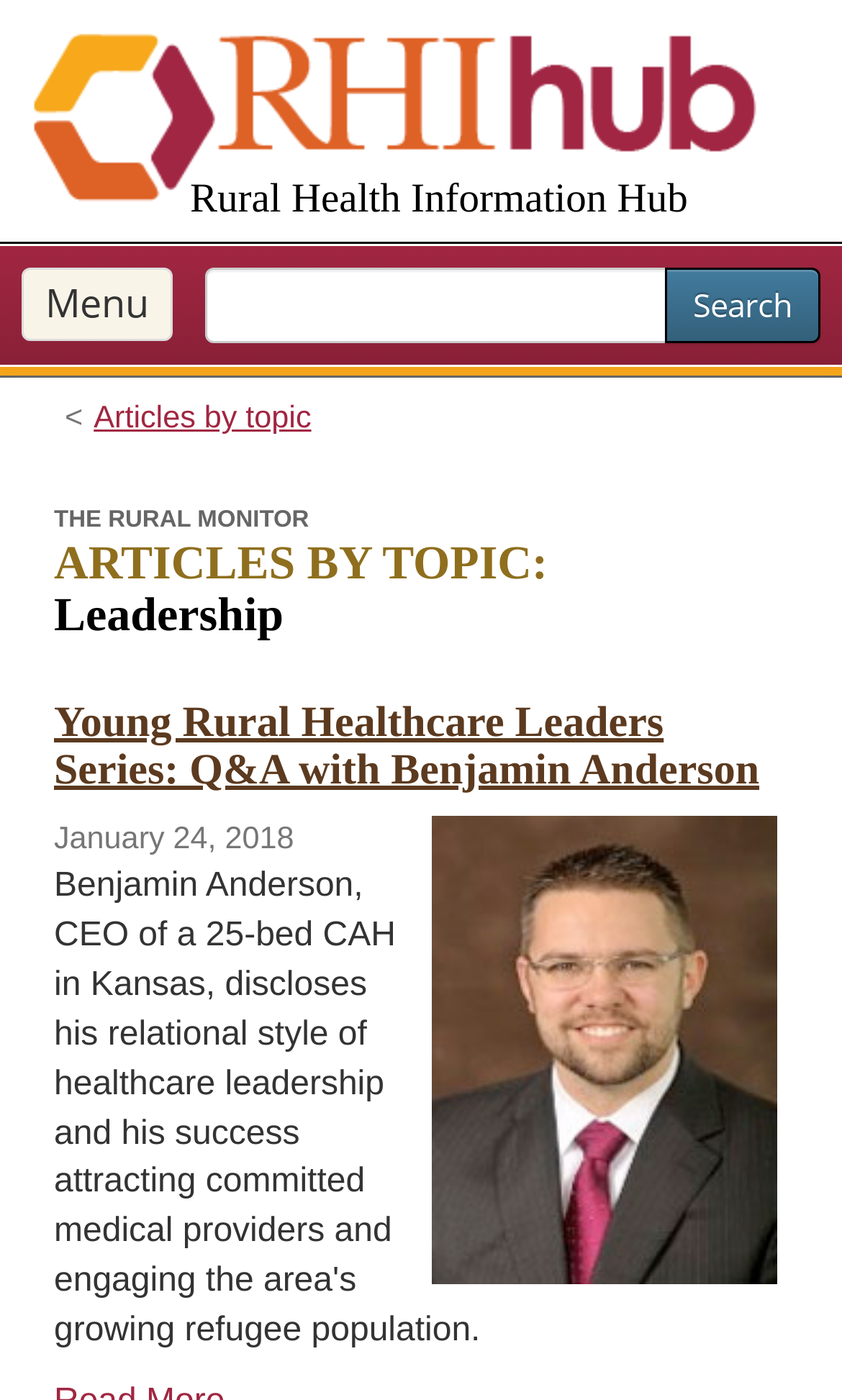Please give a concise answer to this question using a single word or phrase: 
What is the date of the article 'Young Rural Healthcare Leaders Series: Q&A with Benjamin Anderson'?

January 24, 2018